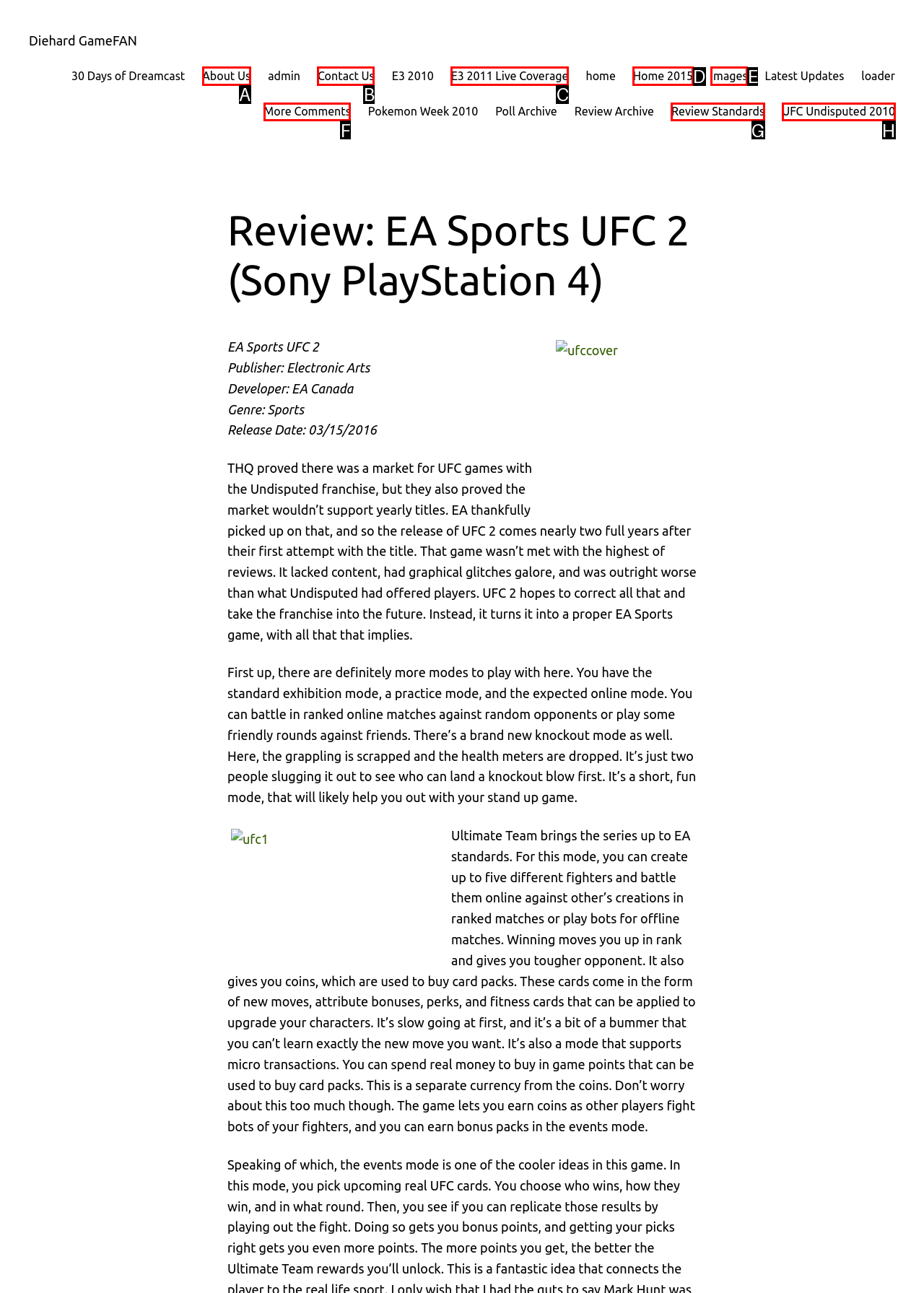Given the description: E3 2011 Live Coverage, select the HTML element that matches it best. Reply with the letter of the chosen option directly.

C